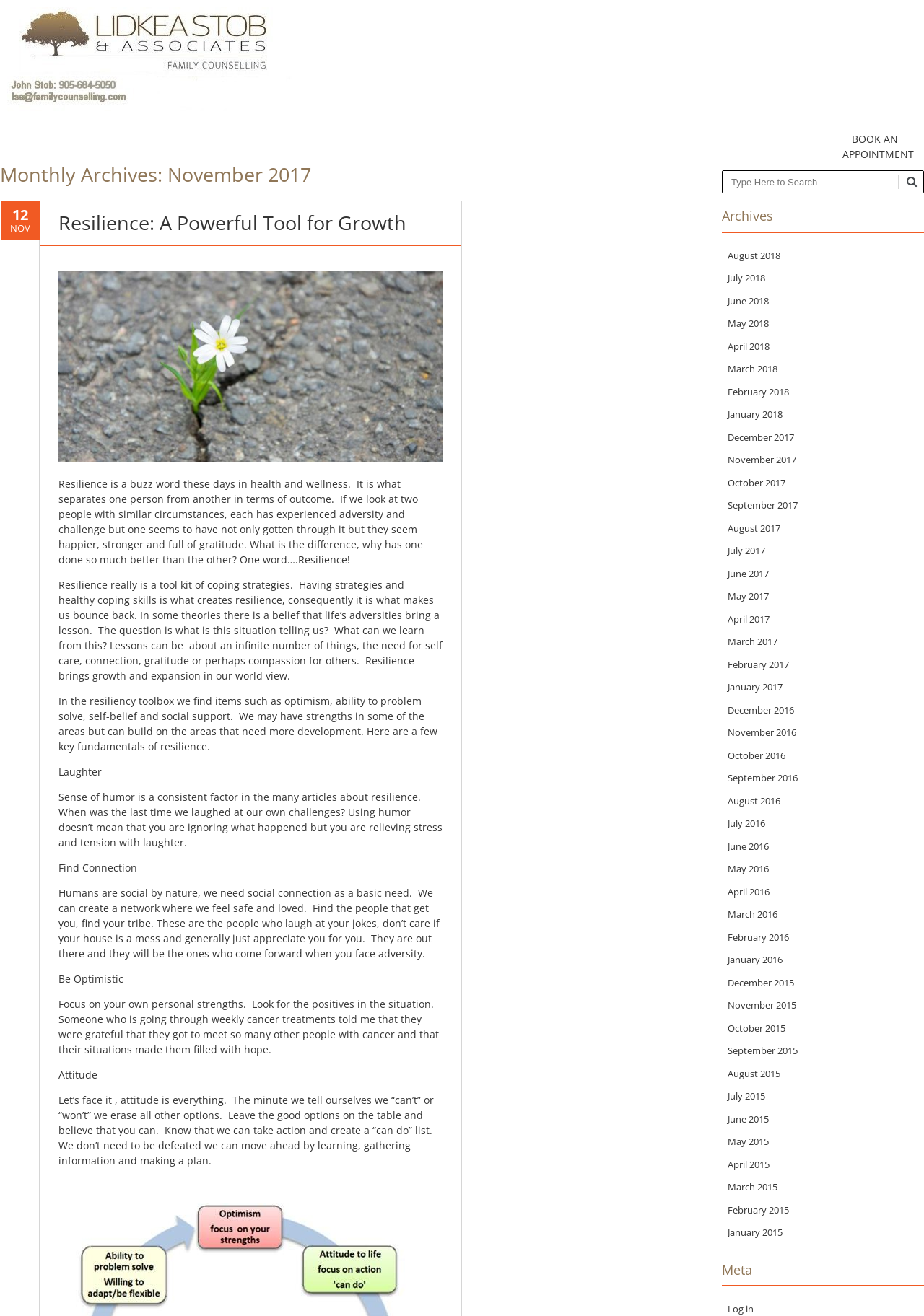Please respond to the question with a concise word or phrase:
What is the last month listed in the 'Archives' section?

November 2017